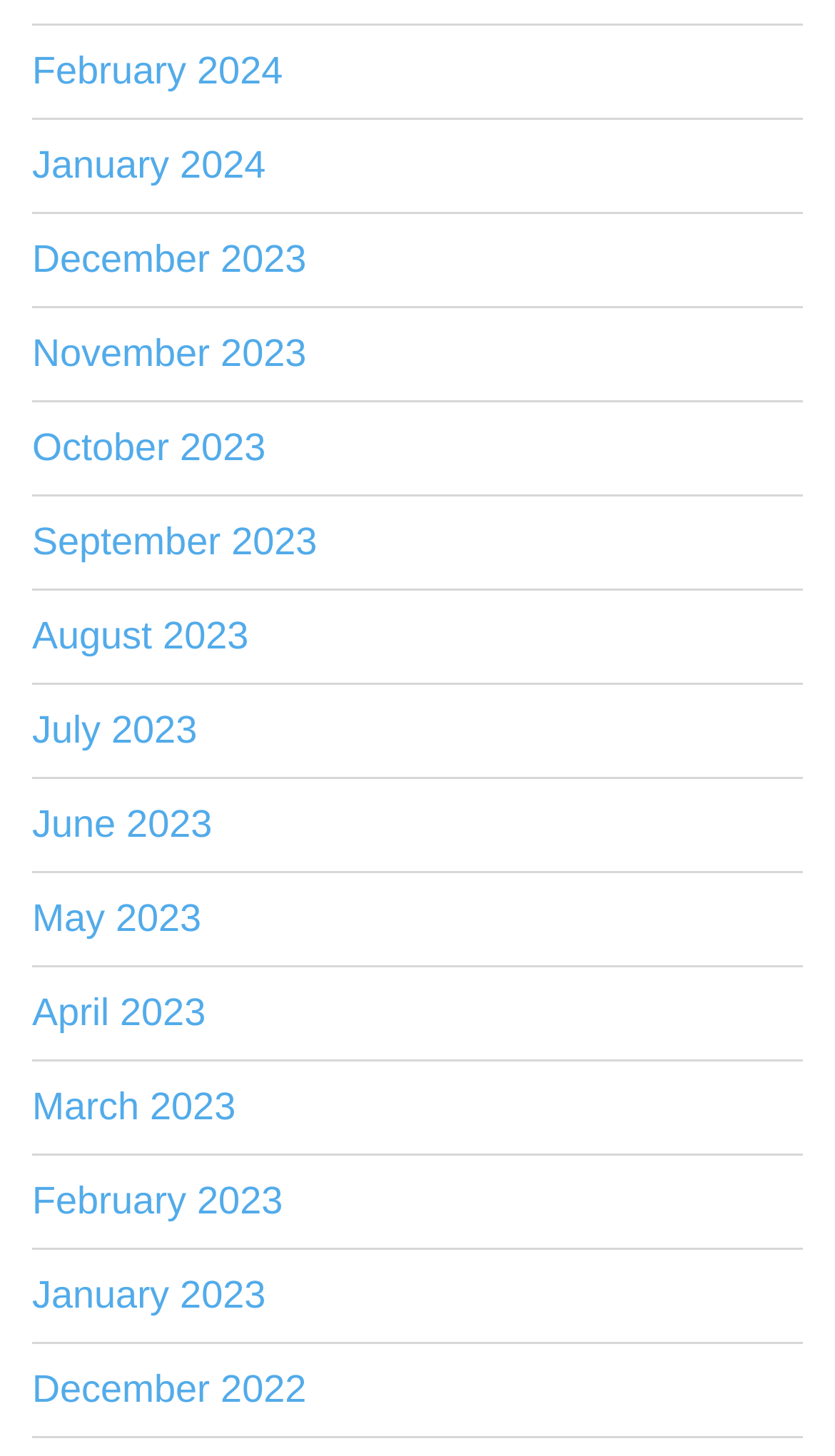Determine the bounding box coordinates of the area to click in order to meet this instruction: "Go to January 2023".

[0.038, 0.858, 0.962, 0.923]